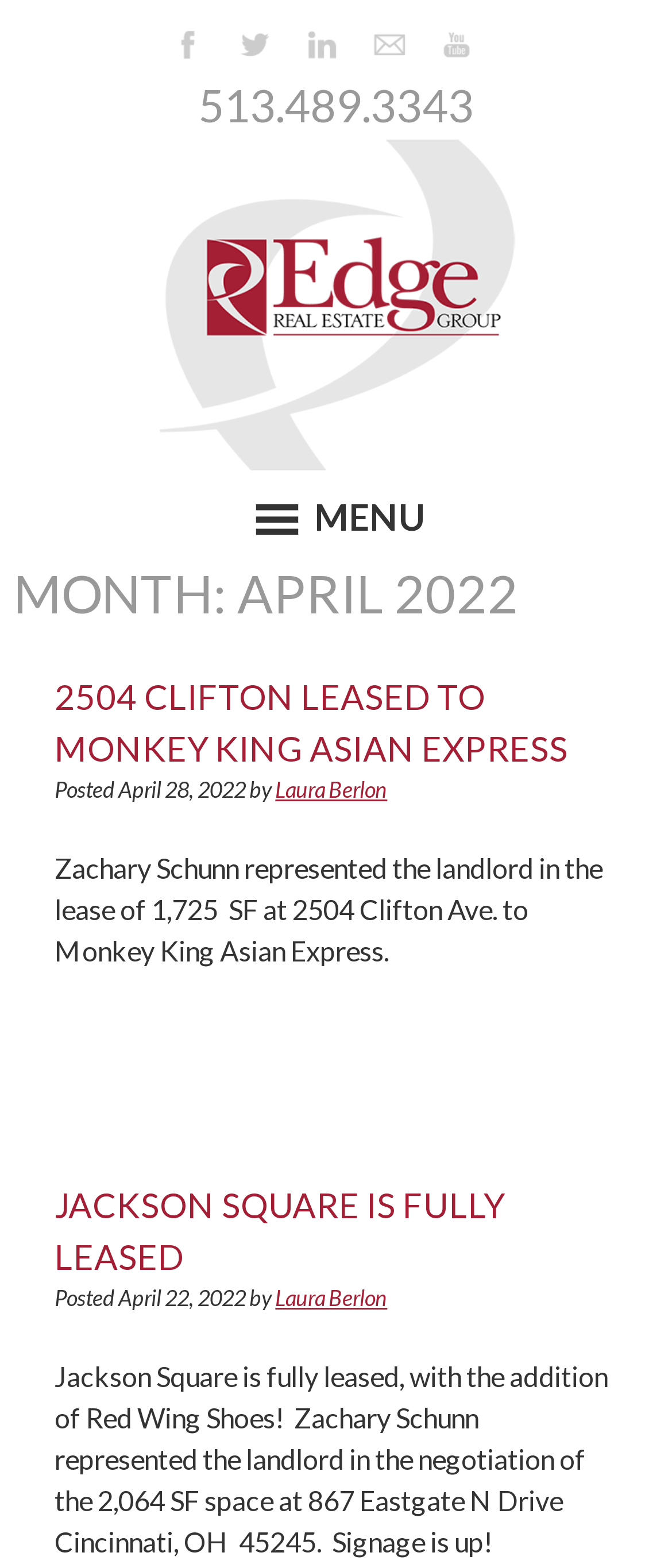Determine the bounding box coordinates of the clickable region to carry out the instruction: "Open the menu".

[0.458, 0.315, 0.632, 0.343]